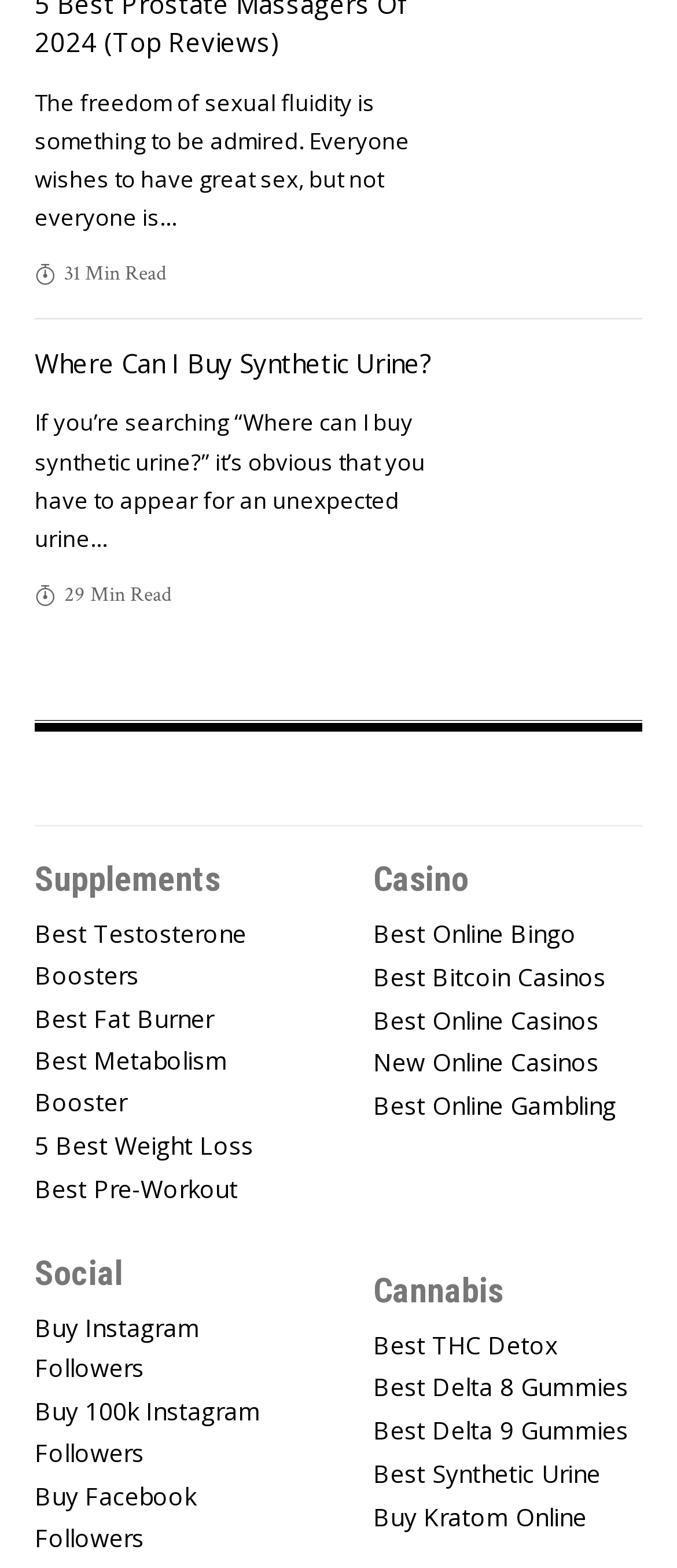Use a single word or phrase to answer the following:
What is the topic of the first article?

Synthetic Urine